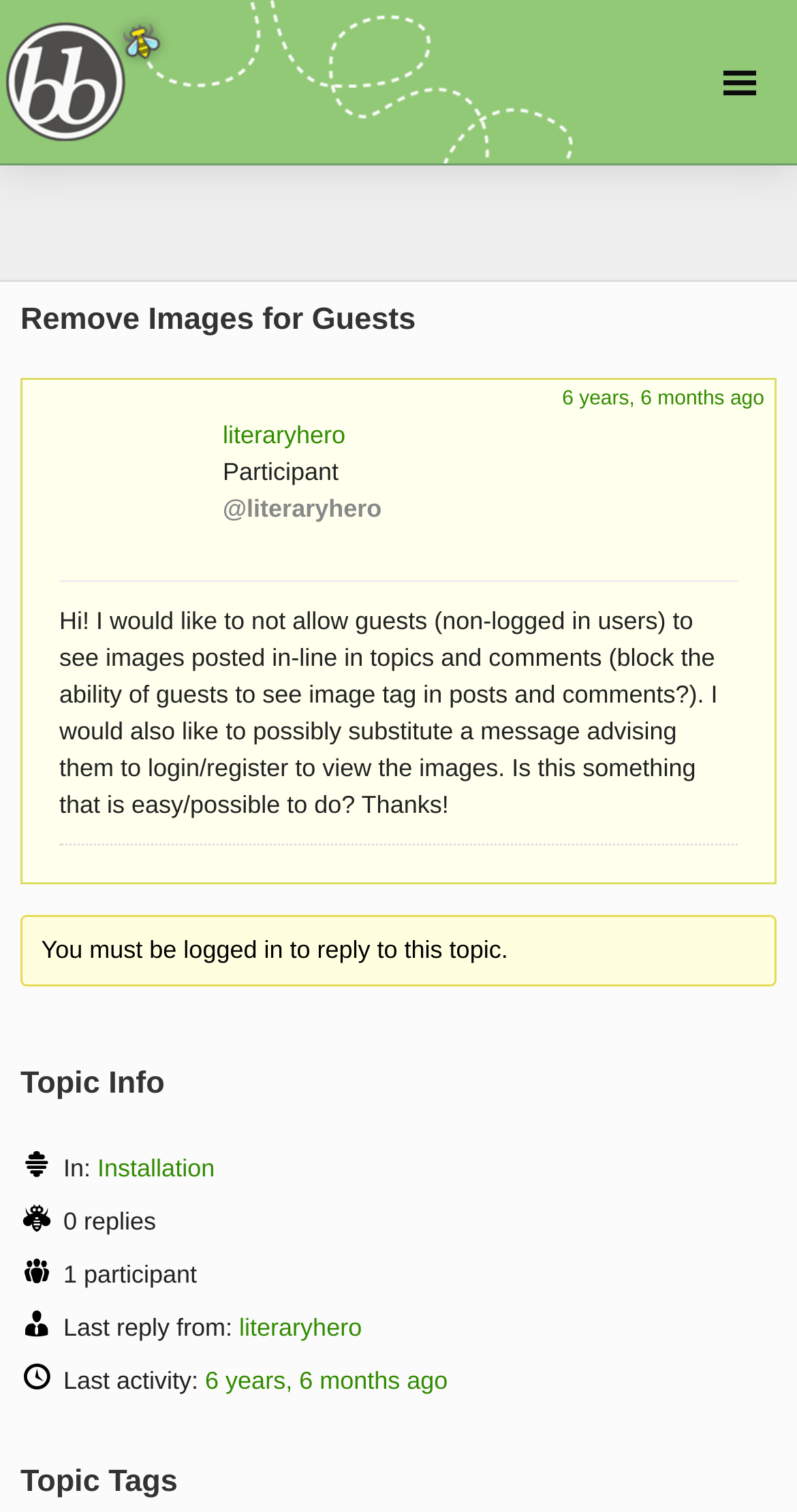Identify the bounding box of the UI component described as: "6 years, 6 months ago".

[0.257, 0.903, 0.562, 0.922]